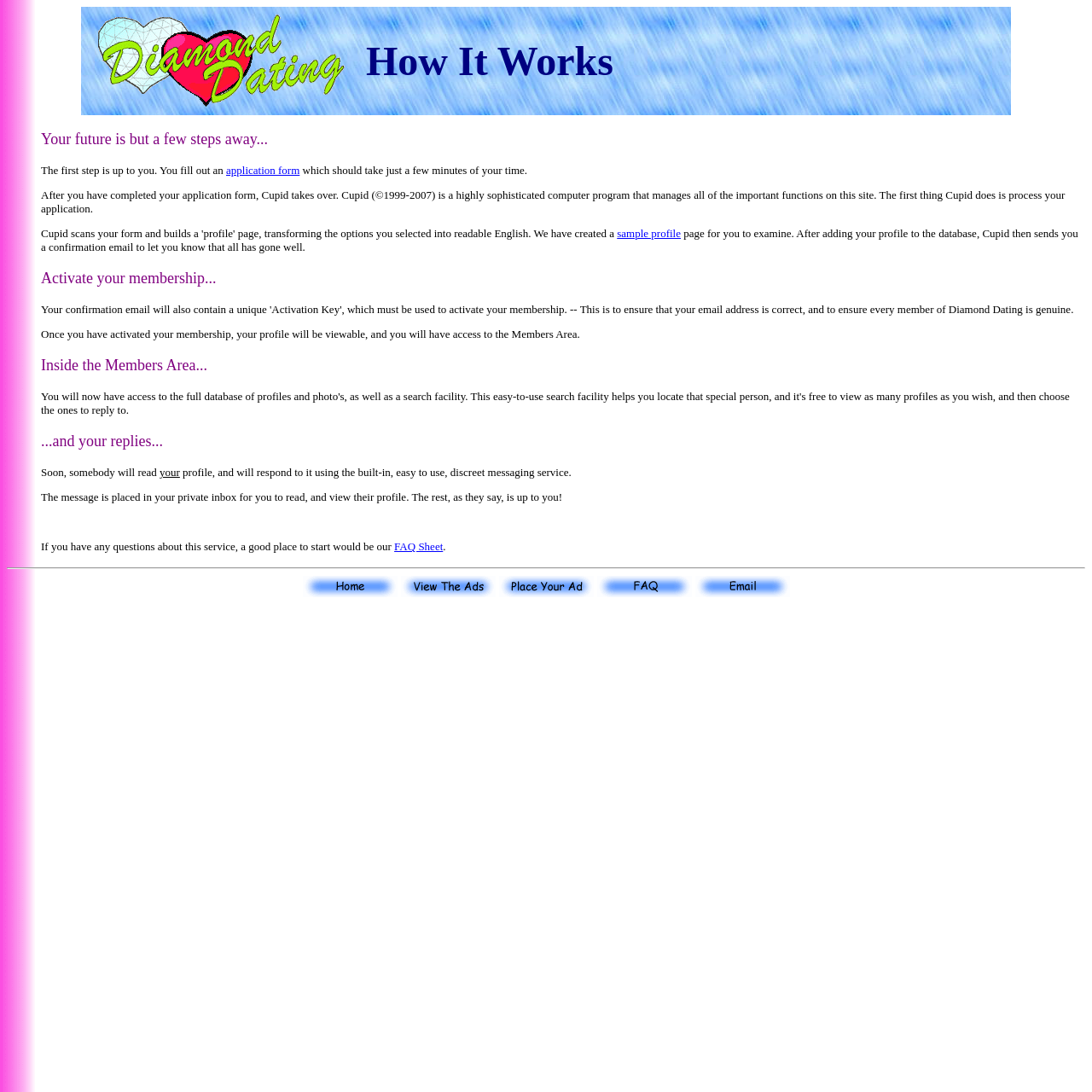By analyzing the image, answer the following question with a detailed response: How does Cupid manage the site's functions?

Cupid is a highly sophisticated computer program that manages all of the important functions on this site, including processing applications, sending confirmation emails, and facilitating communication between users.